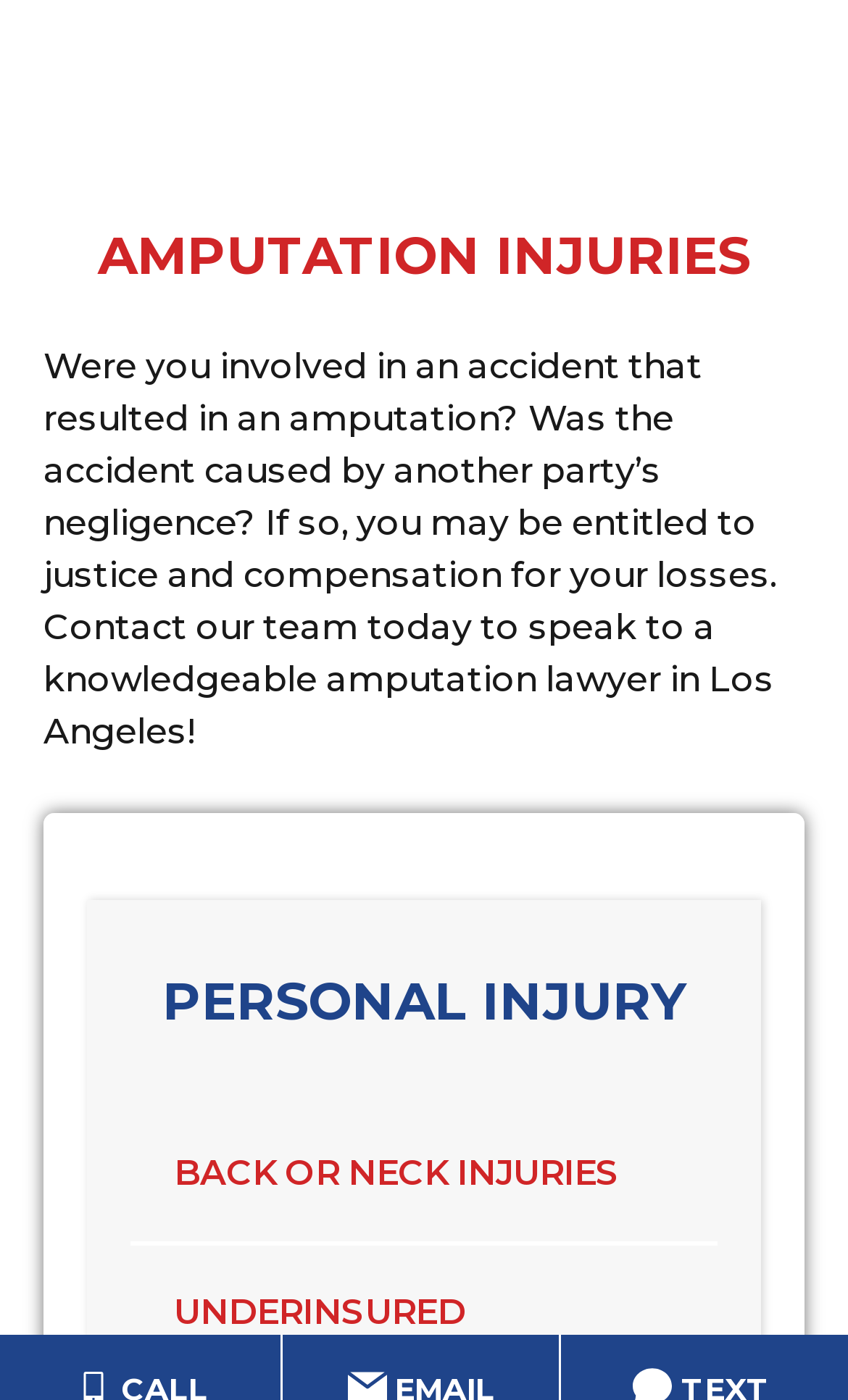Please determine the bounding box coordinates for the UI element described here. Use the format (top-left x, top-left y, bottom-right x, bottom-right y) with values bounded between 0 and 1: ← Previous

None